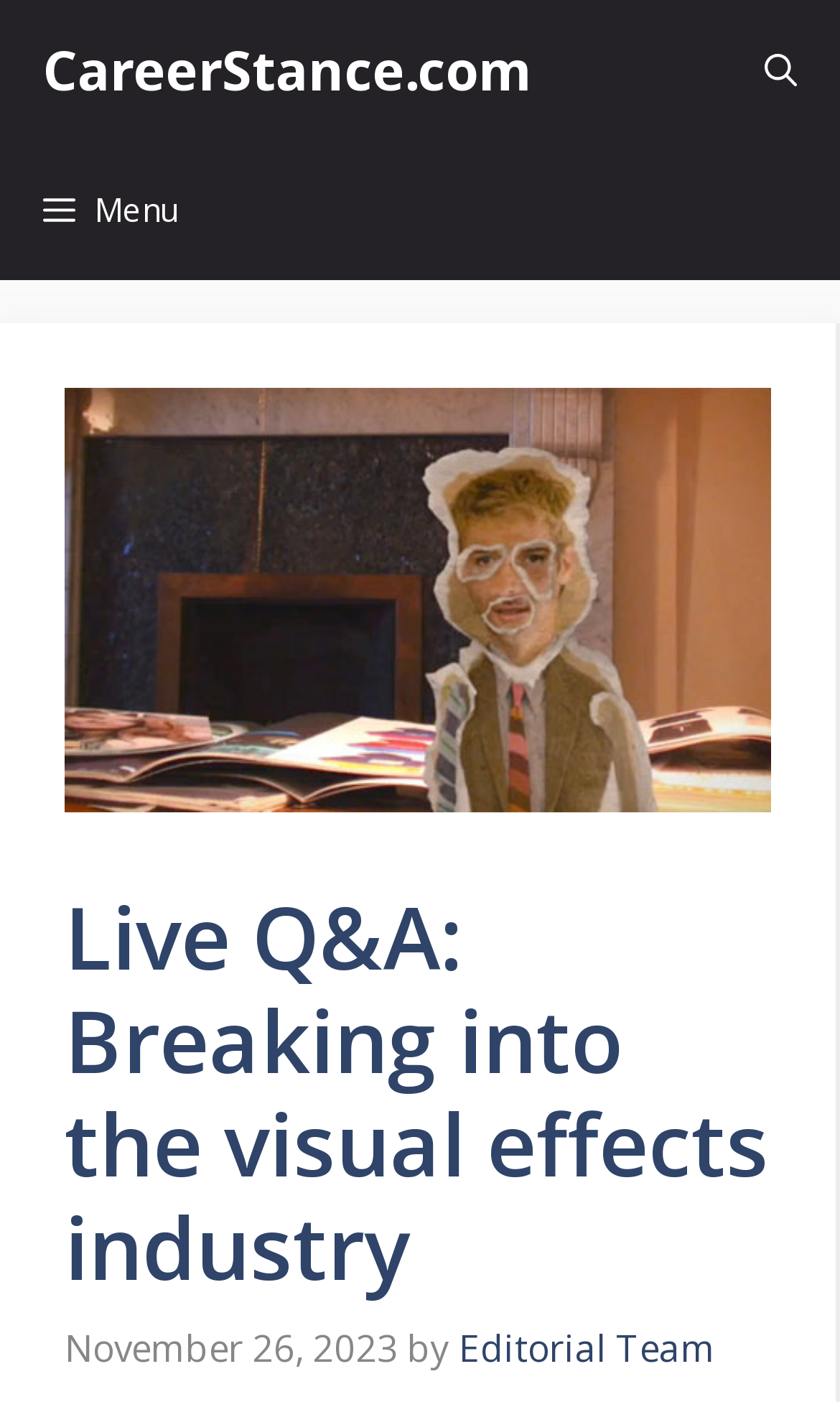Based on the image, provide a detailed response to the question:
What is the purpose of the button at the top right corner?

I found the purpose of the button by looking at the button element in the navigation section, which is located at the top right corner of the page. The button element contains the text 'Open search'.